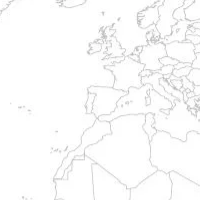What is the theme of the GypsyPlate website?
Based on the visual information, provide a detailed and comprehensive answer.

The image serves as a backdrop for culinary exploration, embodying the thematic essence of travel and gastronomic diversity found on the GypsyPlate website, which suggests that the website's theme is centered around travel and gastronomic diversity.